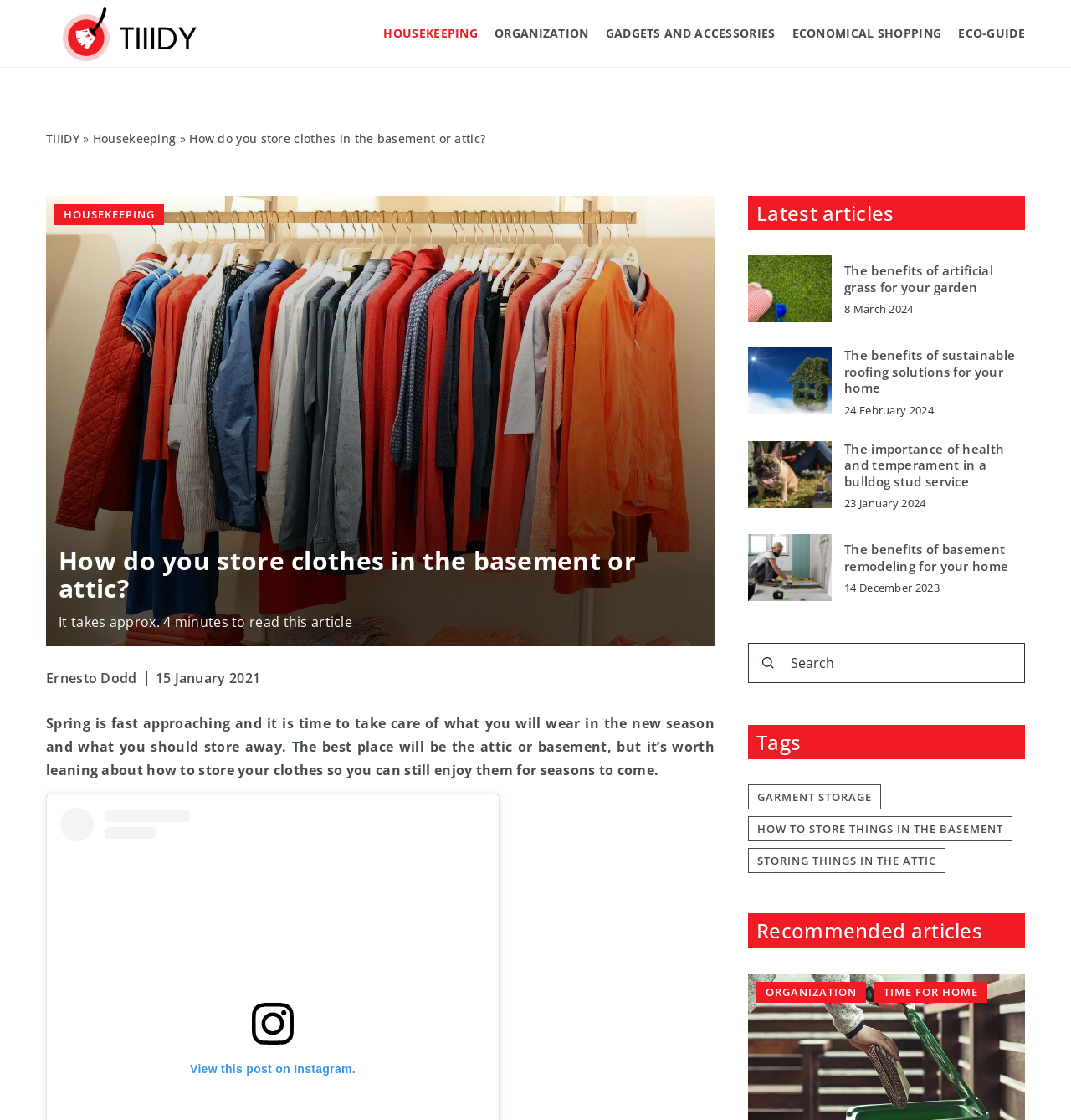Using the information in the image, give a comprehensive answer to the question: 
What are the categories of articles on this website?

The categories of articles on this website can be determined by looking at the links 'HOUSEKEEPING', 'ORGANIZATION', 'GADGETS AND ACCESSORIES', 'ECONOMICAL SHOPPING', and 'ECO-GUIDE', which are likely categories or tags for the articles on the website.